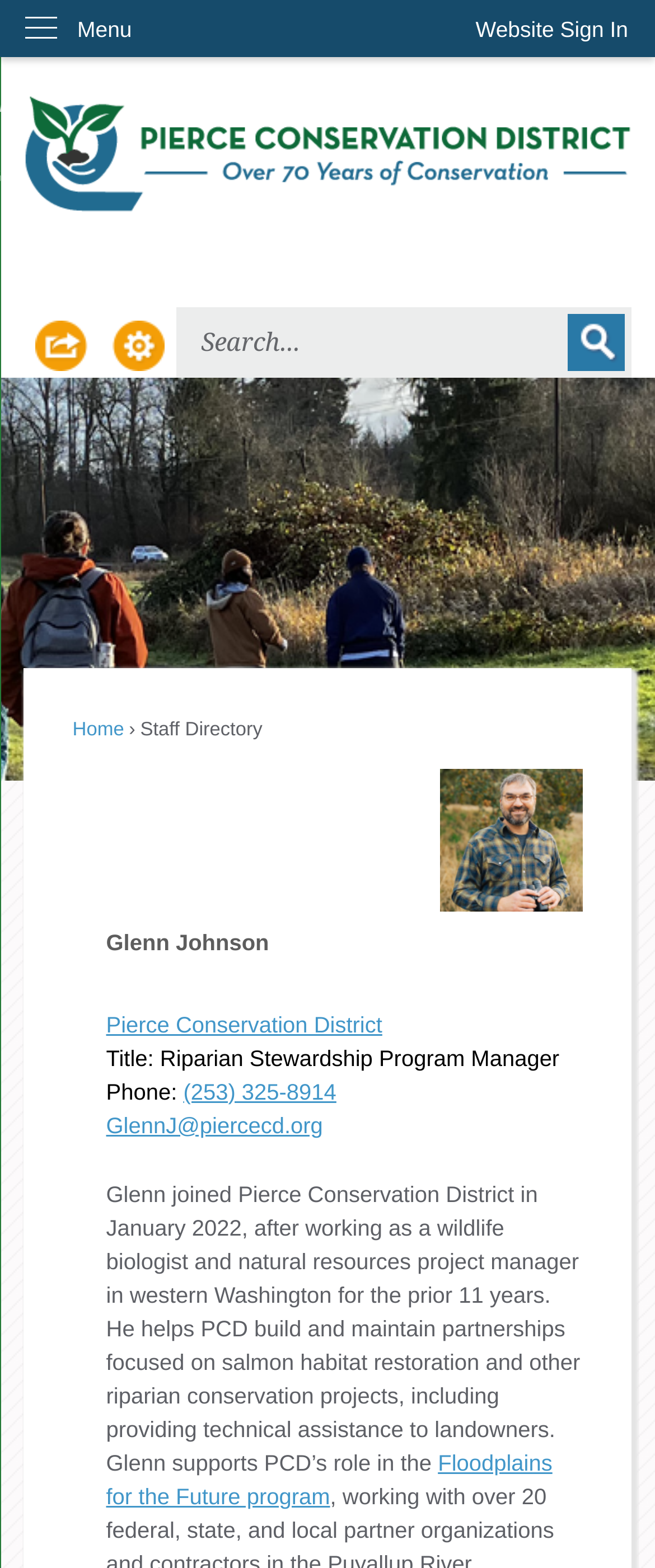When did Glenn Johnson join Pierce Conservation District?
Please answer the question as detailed as possible based on the image.

I found the answer by reading the bio of Glenn Johnson on the webpage, which mentions that he joined Pierce Conservation District in January 2022.